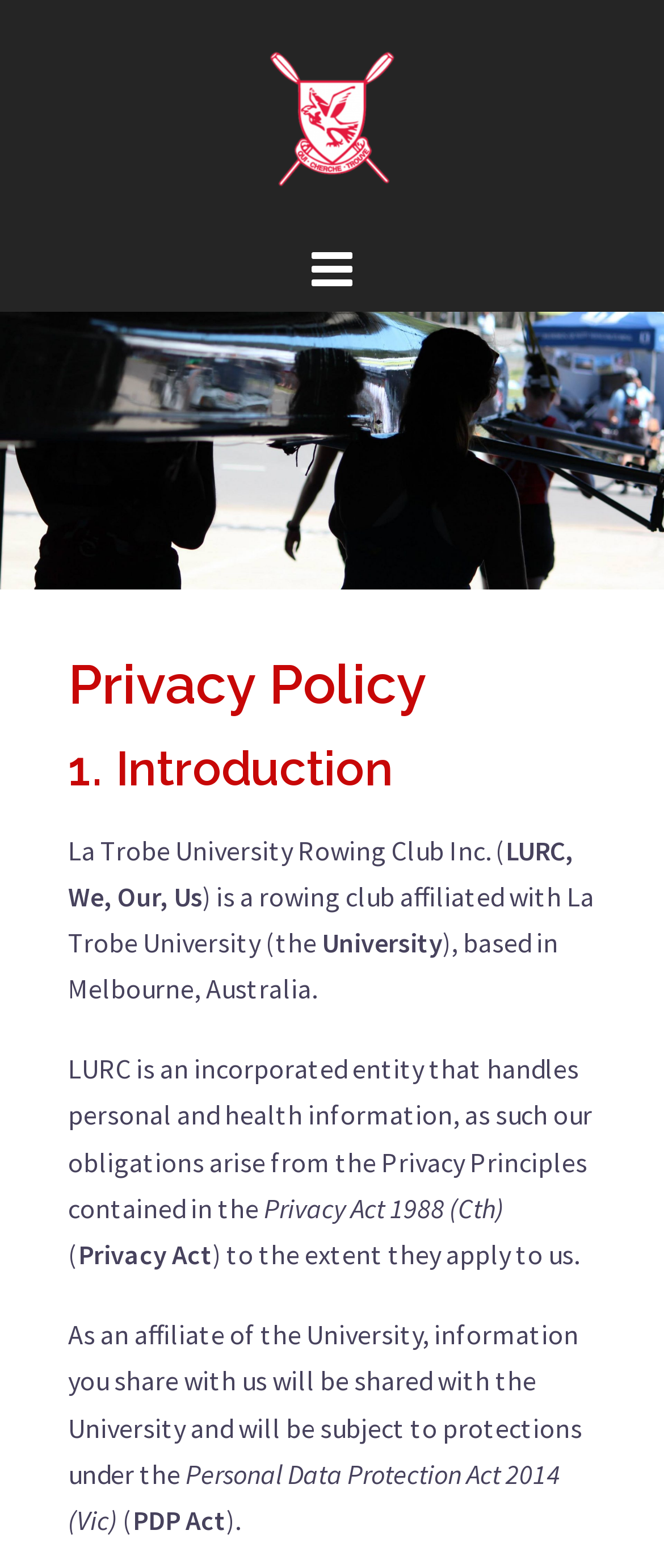What is the location of the rowing club?
Refer to the screenshot and respond with a concise word or phrase.

Melbourne, Australia